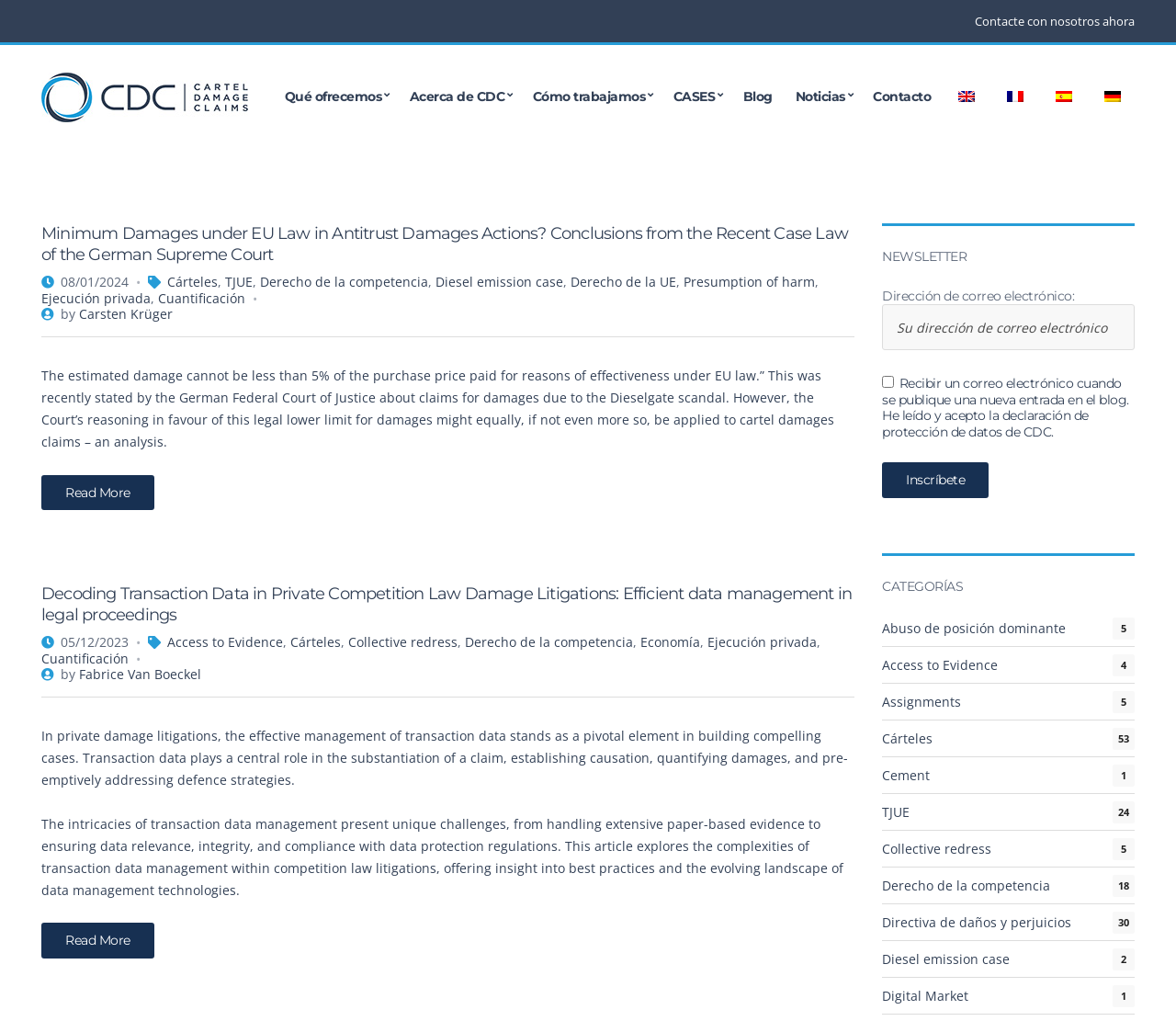Locate the bounding box of the UI element defined by this description: "Fabrice Van Boeckel". The coordinates should be given as four float numbers between 0 and 1, formatted as [left, top, right, bottom].

[0.067, 0.652, 0.171, 0.669]